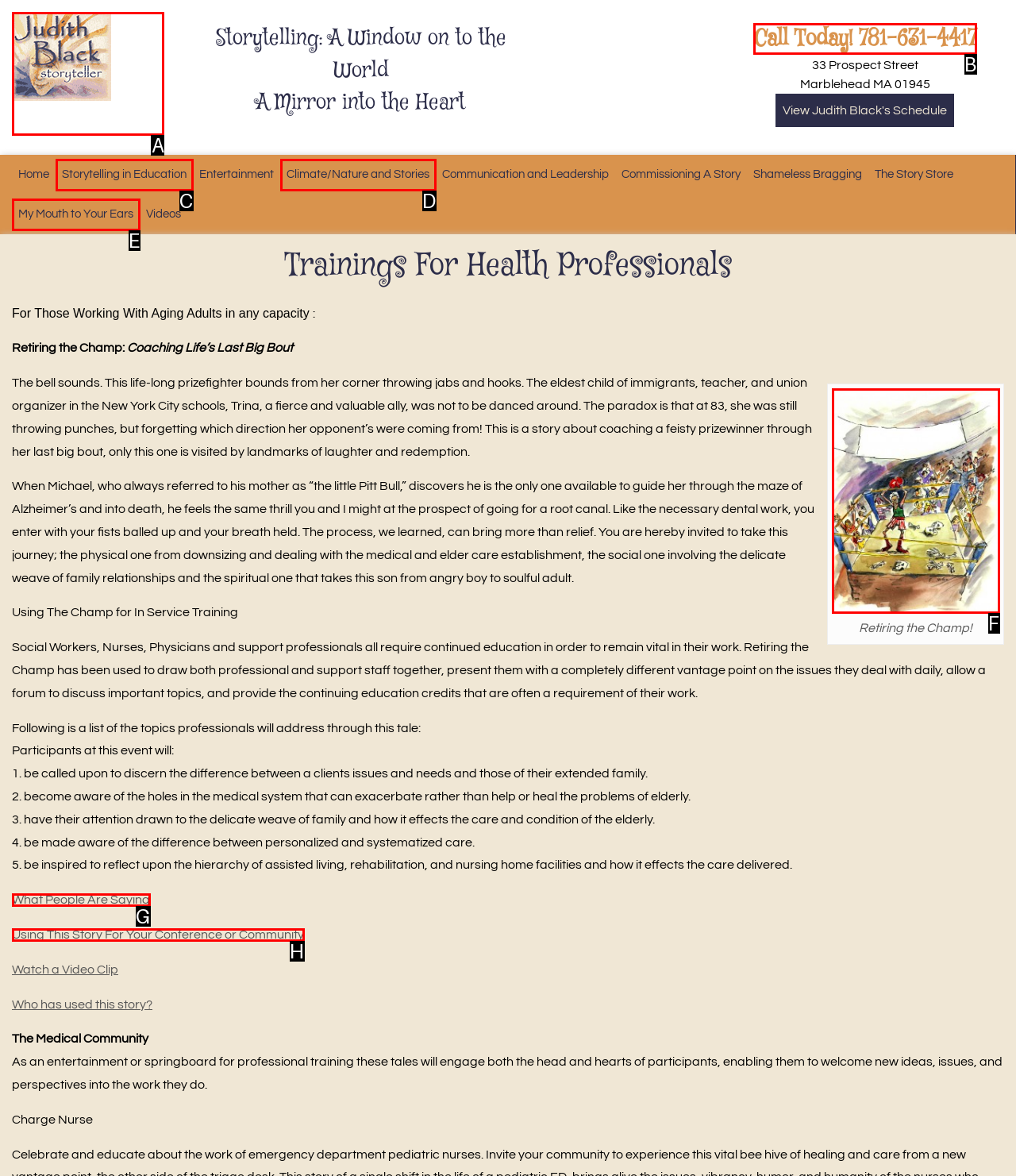Identify the correct option to click in order to complete this task: Call the phone number
Answer with the letter of the chosen option directly.

B